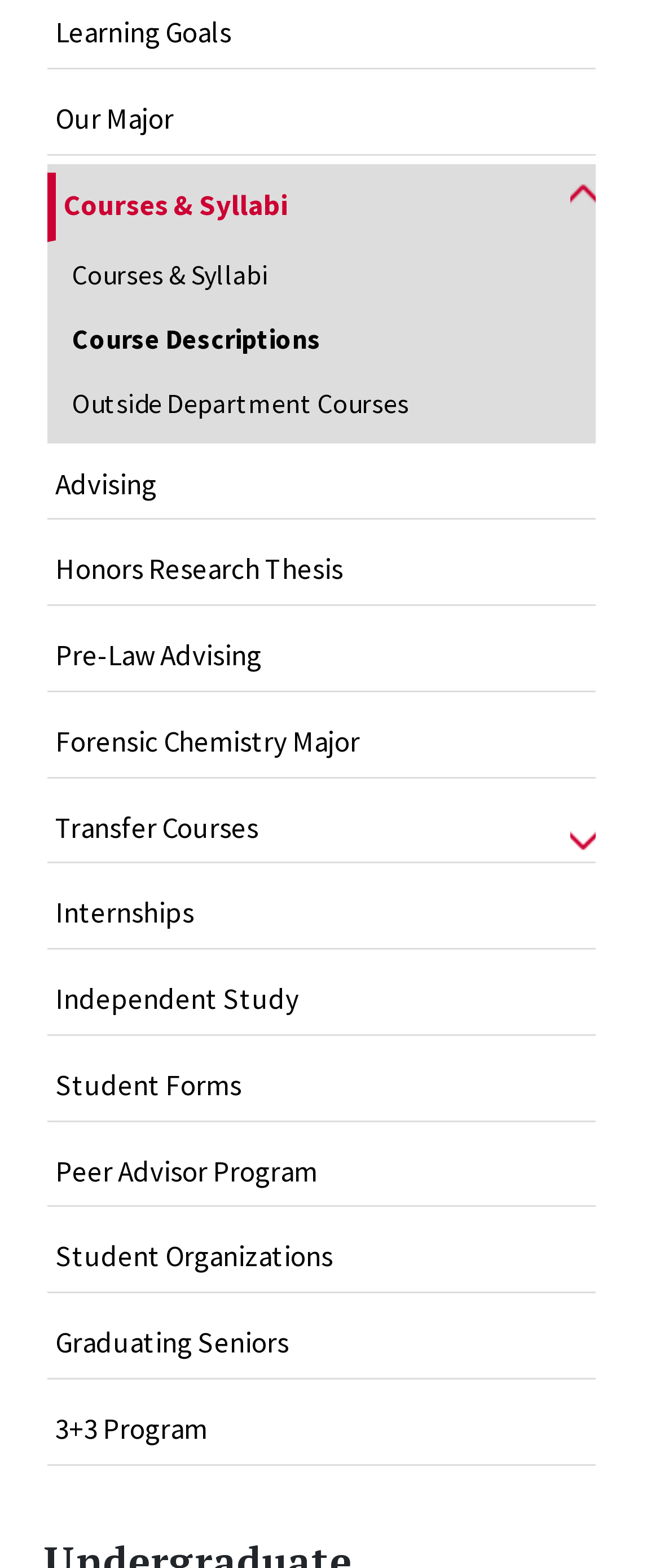Please give a succinct answer to the question in one word or phrase:
What is the last link on the webpage?

3+3 Program